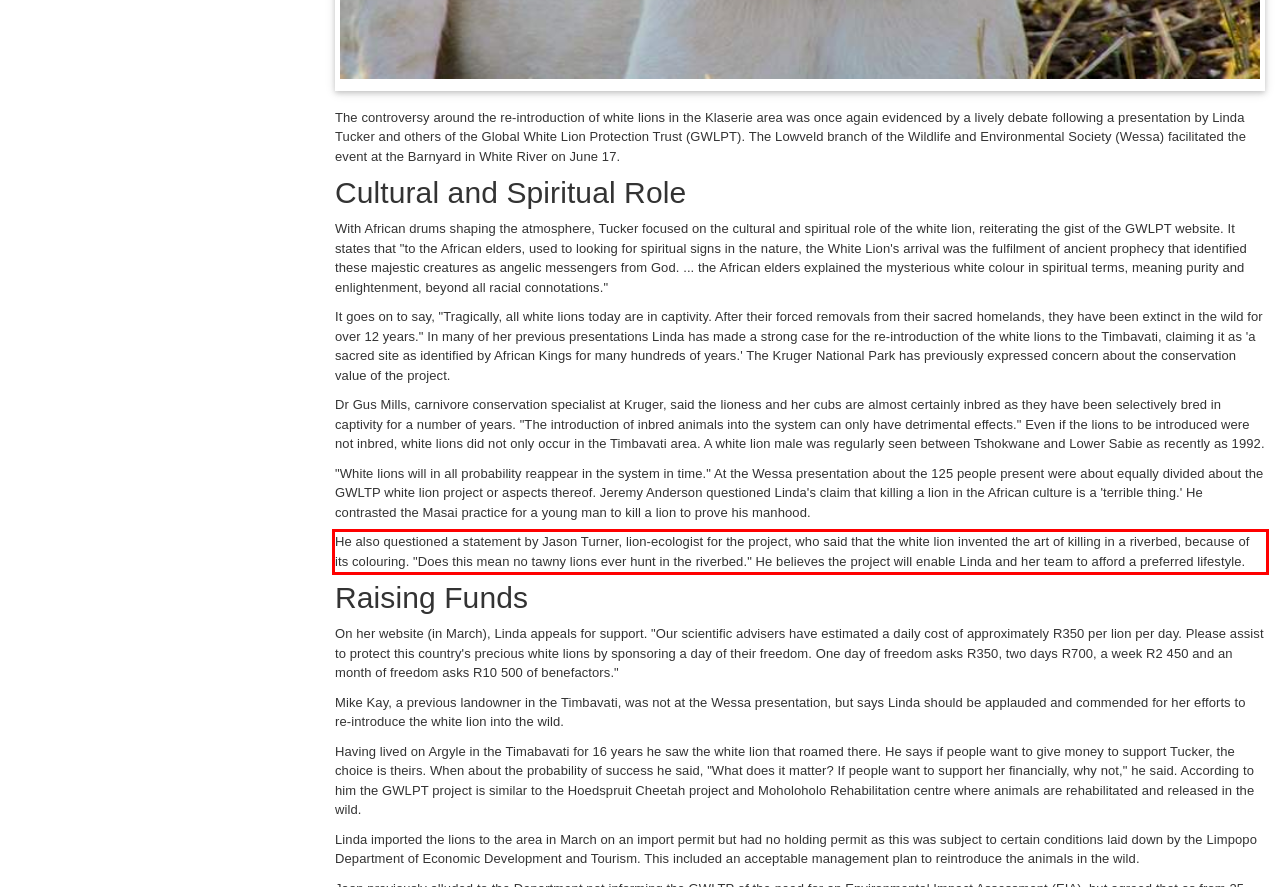Please perform OCR on the text within the red rectangle in the webpage screenshot and return the text content.

He also questioned a statement by Jason Turner, lion-ecologist for the project, who said that the white lion invented the art of killing in a riverbed, because of its colouring. "Does this mean no tawny lions ever hunt in the riverbed." He believes the project will enable Linda and her team to afford a preferred lifestyle.